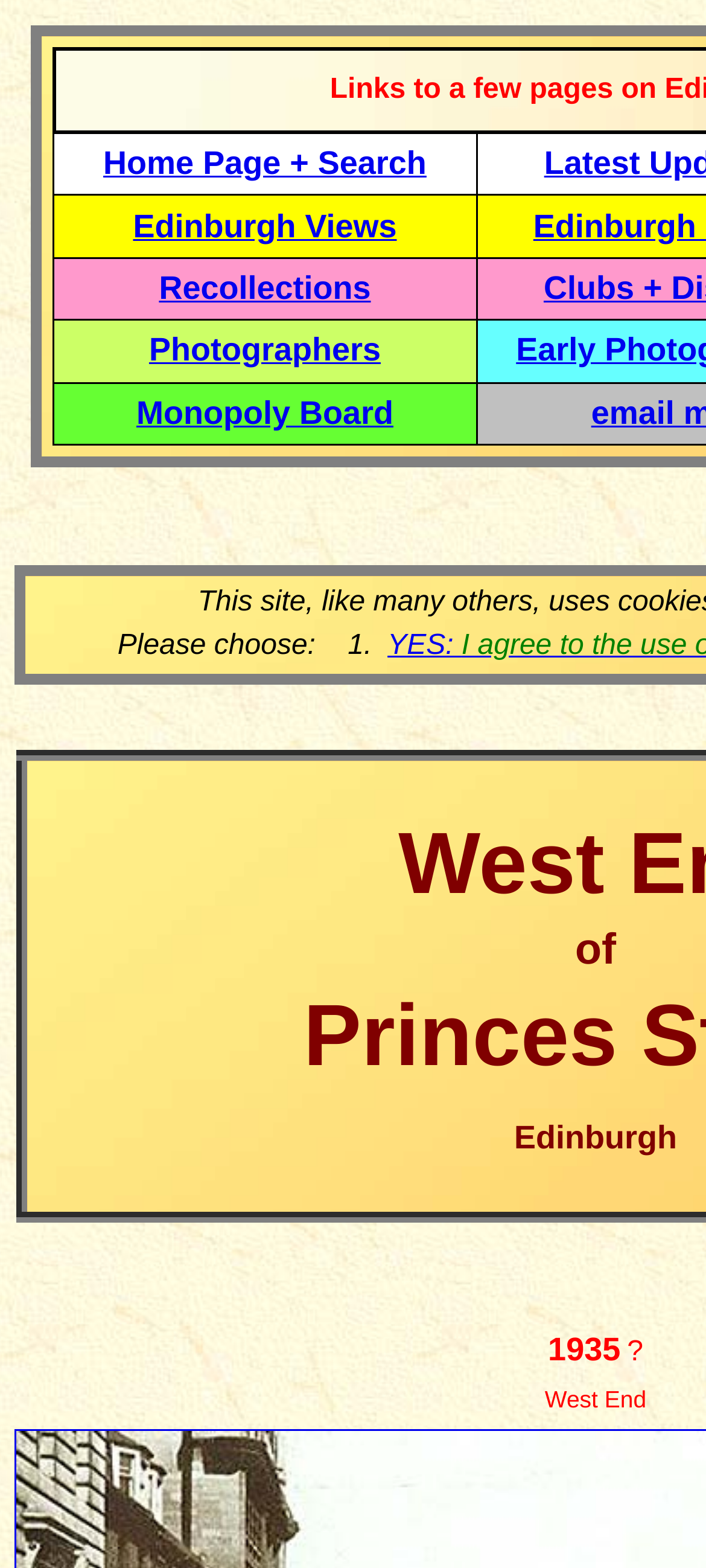Extract the bounding box for the UI element that matches this description: "Photographers".

[0.211, 0.212, 0.539, 0.235]